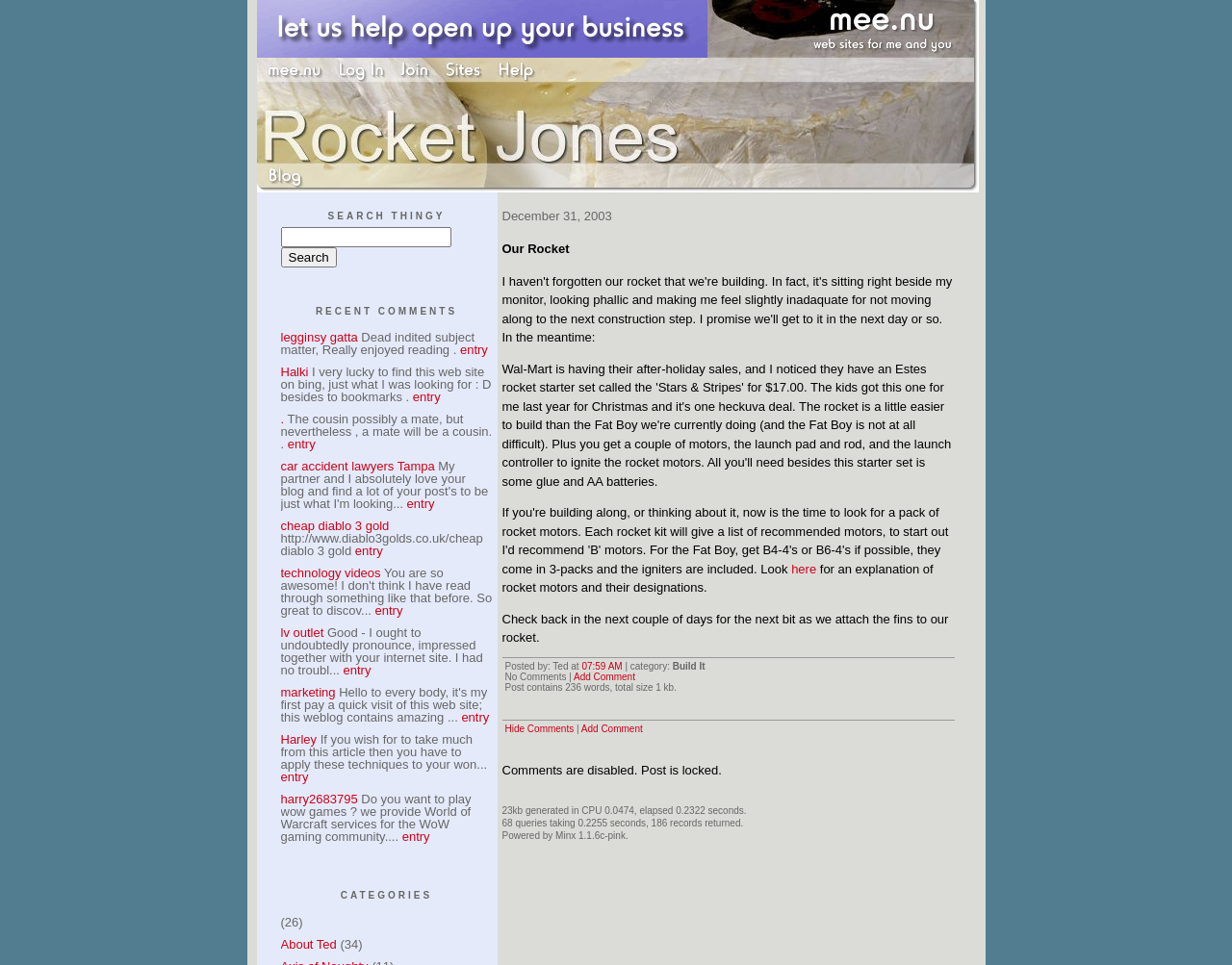Please determine the bounding box coordinates of the area that needs to be clicked to complete this task: 'Click HOME'. The coordinates must be four float numbers between 0 and 1, formatted as [left, top, right, bottom].

None